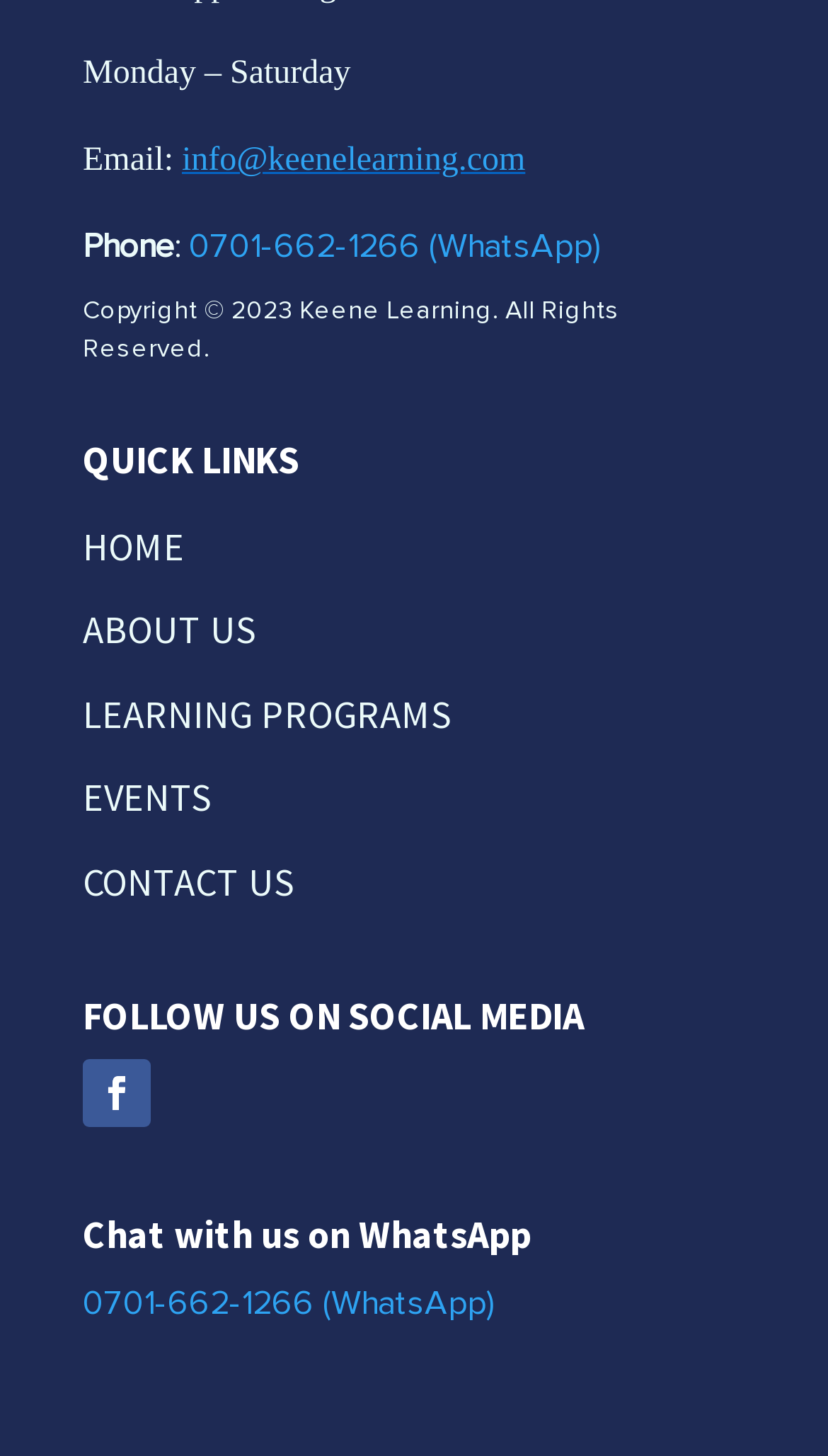Using the description "ABOUT US", locate and provide the bounding box of the UI element.

[0.1, 0.416, 0.308, 0.449]